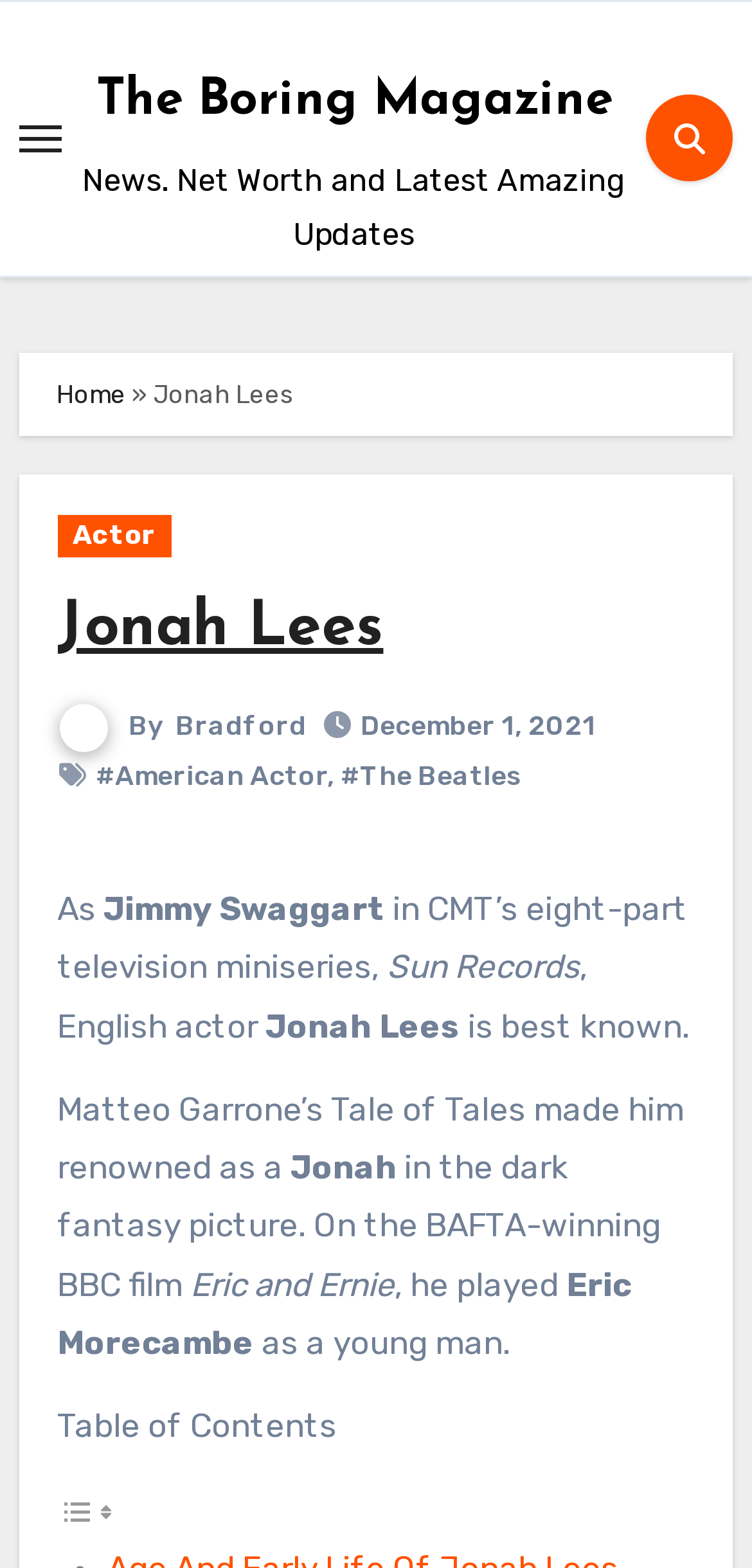Locate the bounding box coordinates of the element to click to perform the following action: 'Toggle Table of Content'. The coordinates should be given as four float values between 0 and 1, in the form of [left, top, right, bottom].

[0.076, 0.95, 0.153, 0.975]